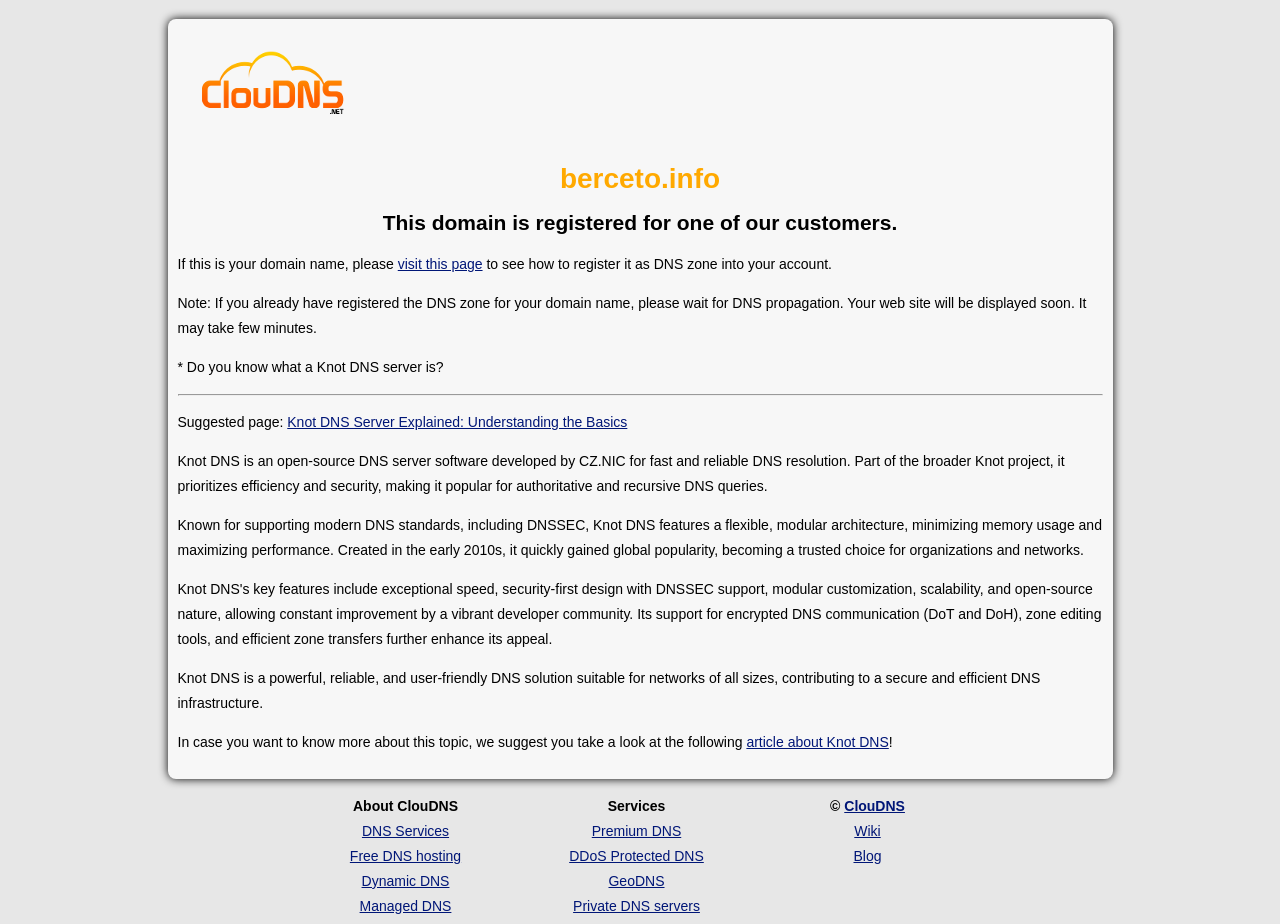Identify the bounding box coordinates of the clickable region to carry out the given instruction: "go to DNS Services".

[0.283, 0.891, 0.351, 0.908]